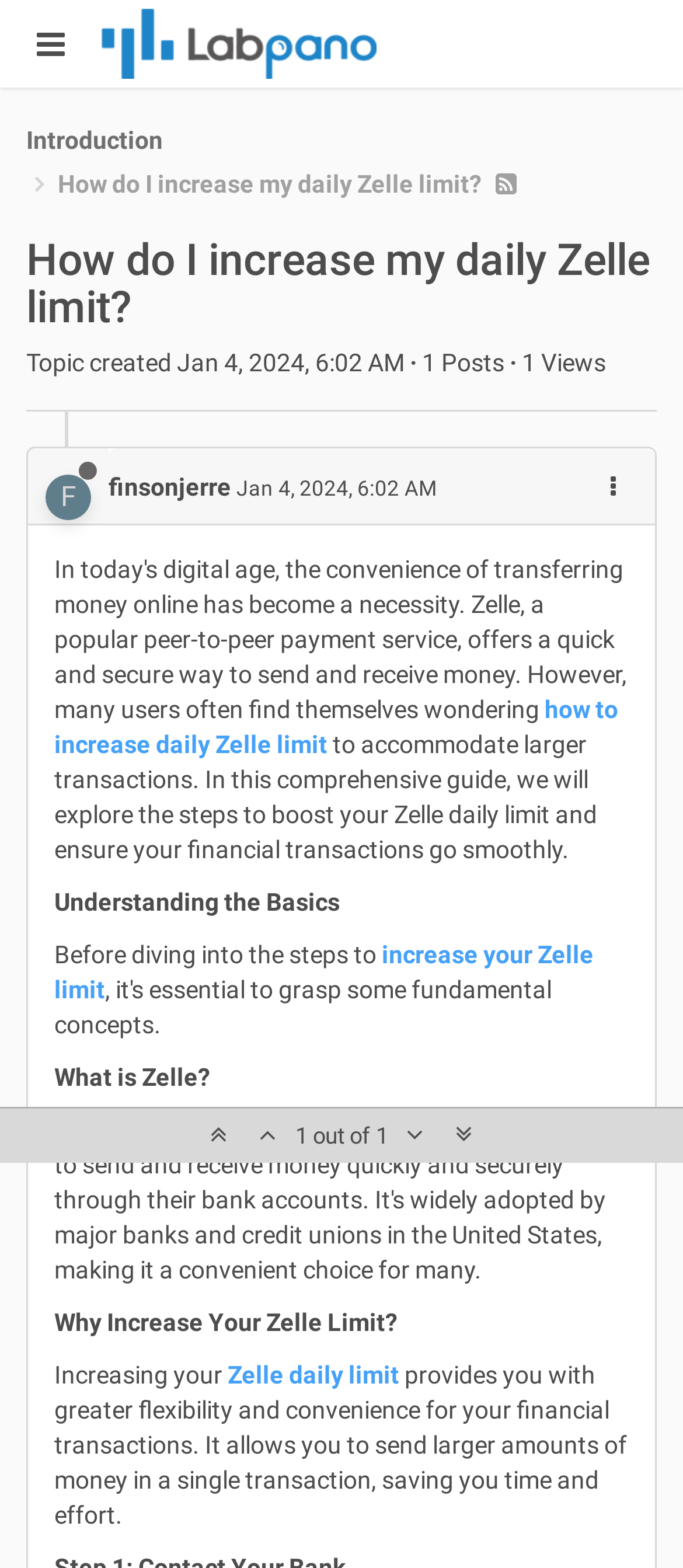Identify the bounding box coordinates of the specific part of the webpage to click to complete this instruction: "View the topic created information".

[0.038, 0.222, 0.259, 0.24]